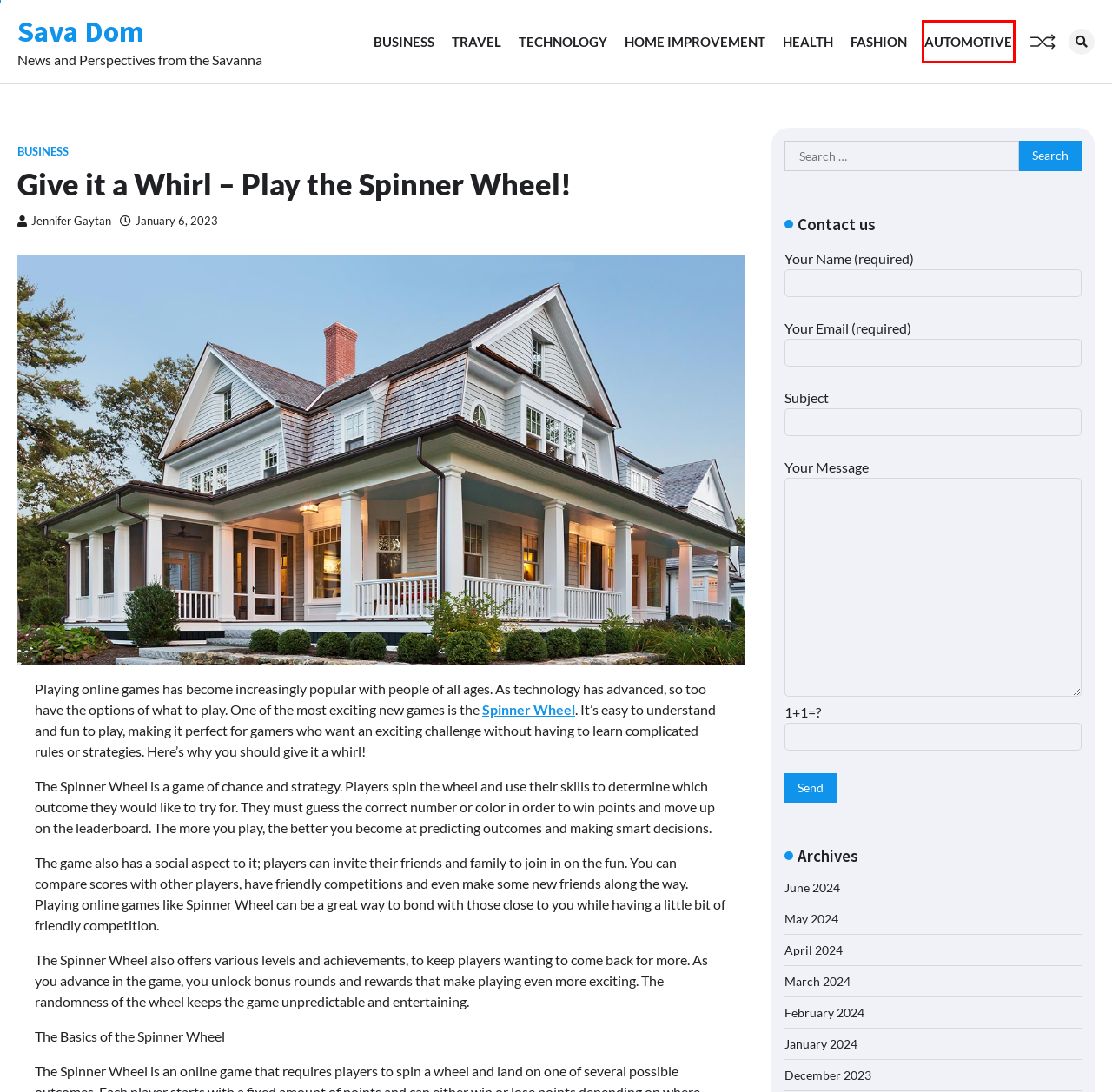Given a screenshot of a webpage with a red bounding box highlighting a UI element, choose the description that best corresponds to the new webpage after clicking the element within the red bounding box. Here are your options:
A. April 2024 - Sava Dom
B. Jennifer Gaytan, Author at Sava Dom
C. Travel Archives - Sava Dom
D. Home Improvement Archives - Sava Dom
E. Business Archives - Sava Dom
F. Sava Dom | News and Perspectives from the Savanna
G. February 2024 - Sava Dom
H. Automotive Archives - Sava Dom

H